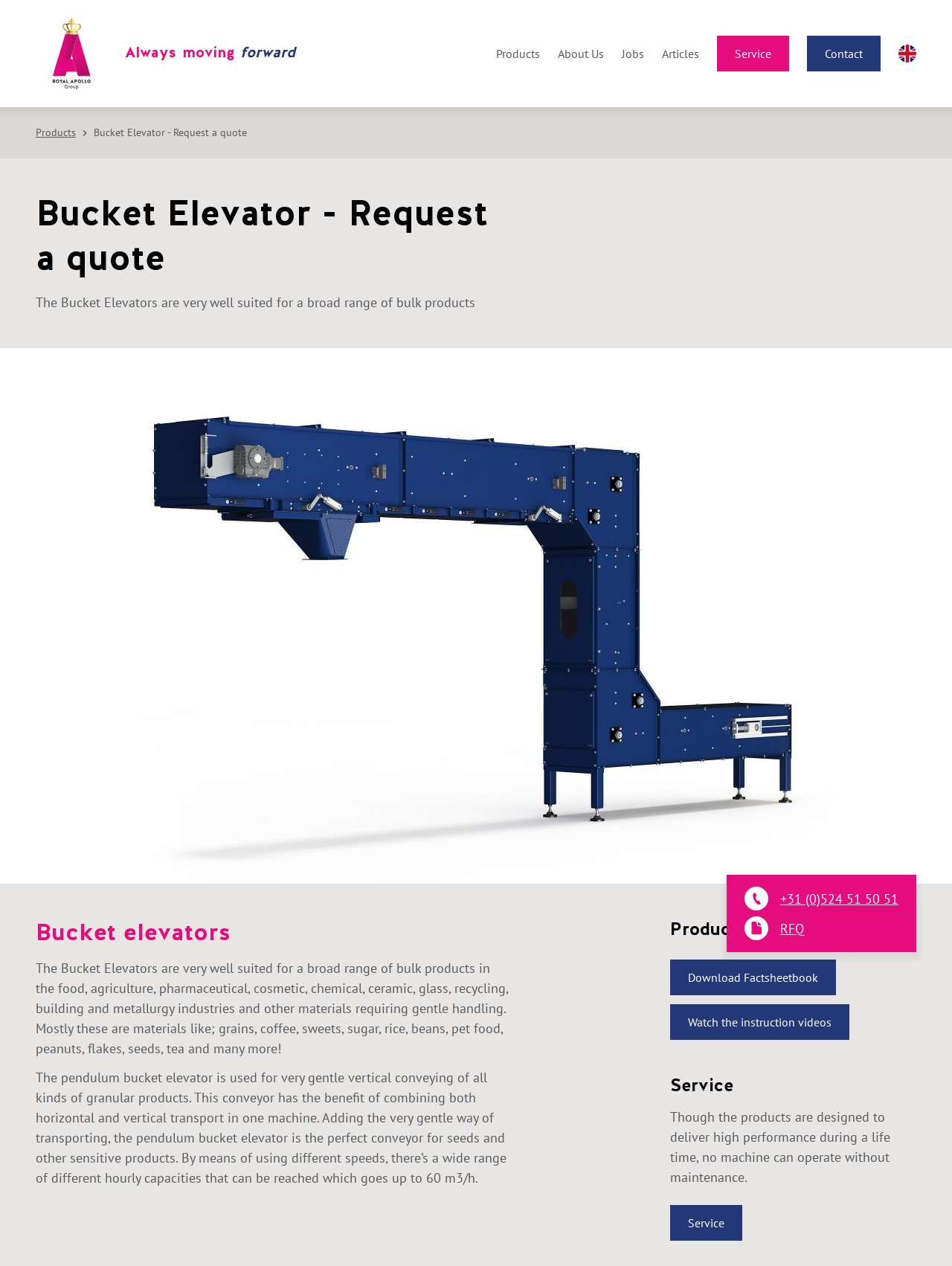Provide a short, one-word or phrase answer to the question below:
What is the name of the company?

Apollo